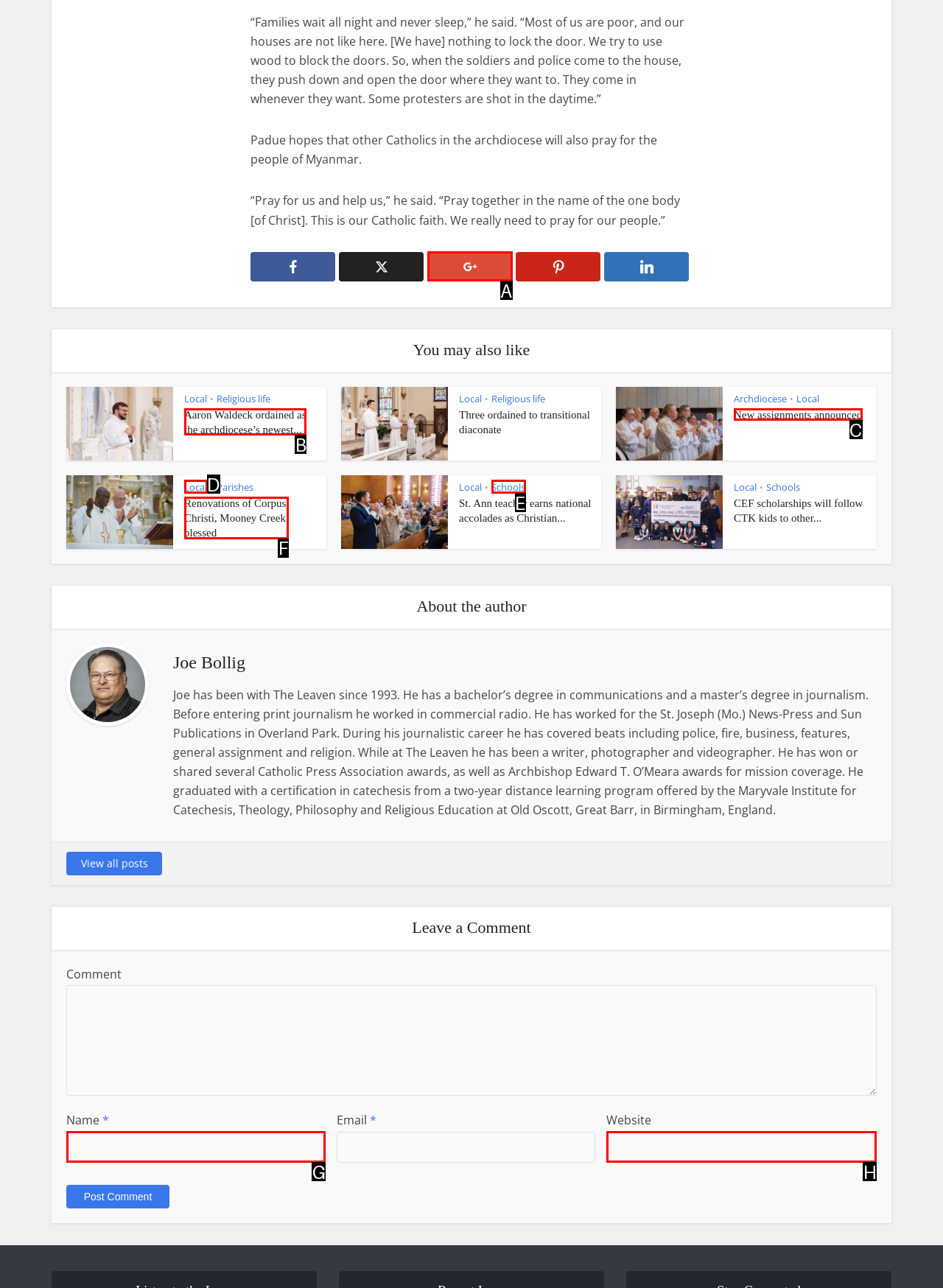Select the HTML element that fits the following description: parent_node: Website name="url"
Provide the letter of the matching option.

H